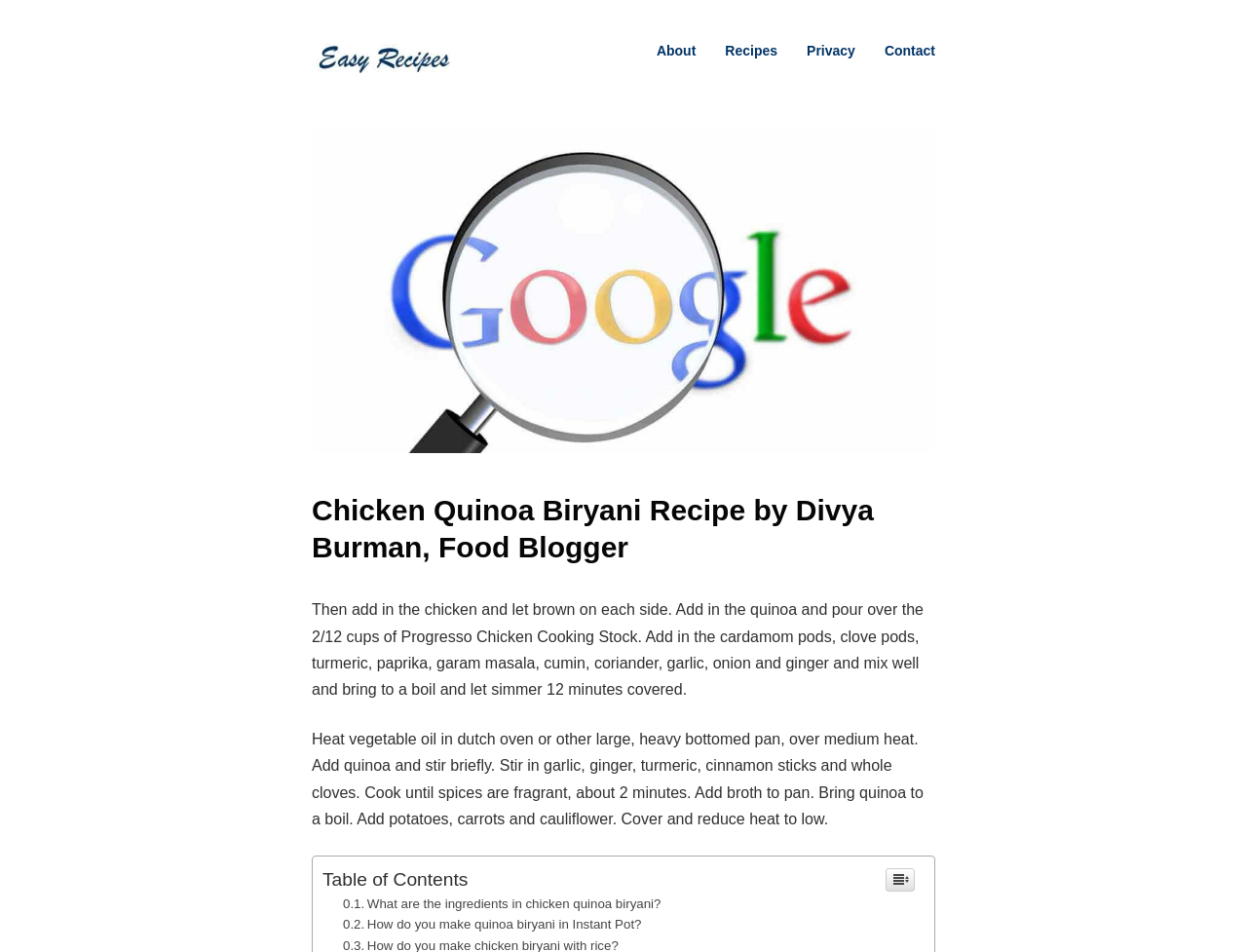What is the first step in cooking the quinoa?
Answer briefly with a single word or phrase based on the image.

Heat oil in a pan